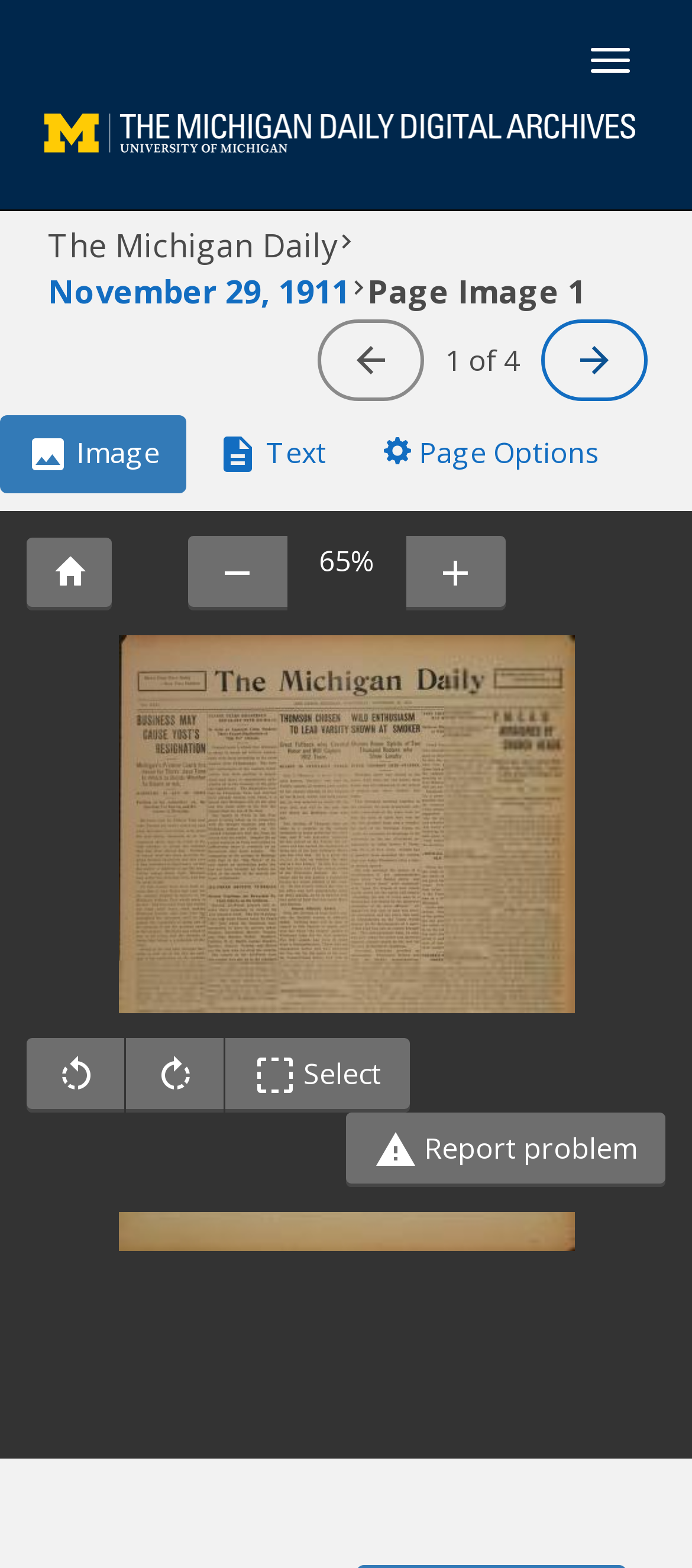Using the element description provided, determine the bounding box coordinates in the format (top-left x, top-left y, bottom-right x, bottom-right y). Ensure that all values are floating point numbers between 0 and 1. Element description: Toggle Select

[0.323, 0.662, 0.592, 0.71]